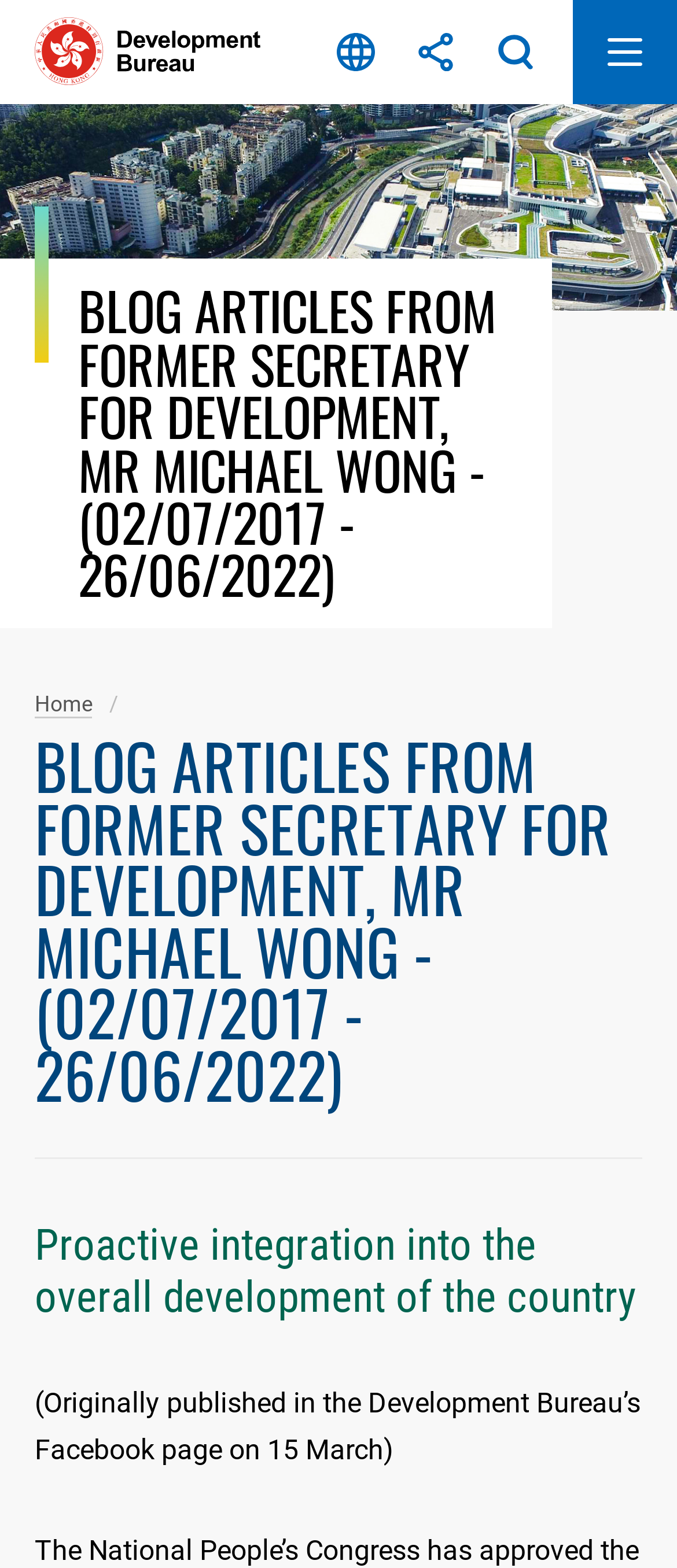Find the UI element described as: "Open Mobile Menu" and predict its bounding box coordinates. Ensure the coordinates are four float numbers between 0 and 1, [left, top, right, bottom].

[0.846, 0.0, 1.0, 0.066]